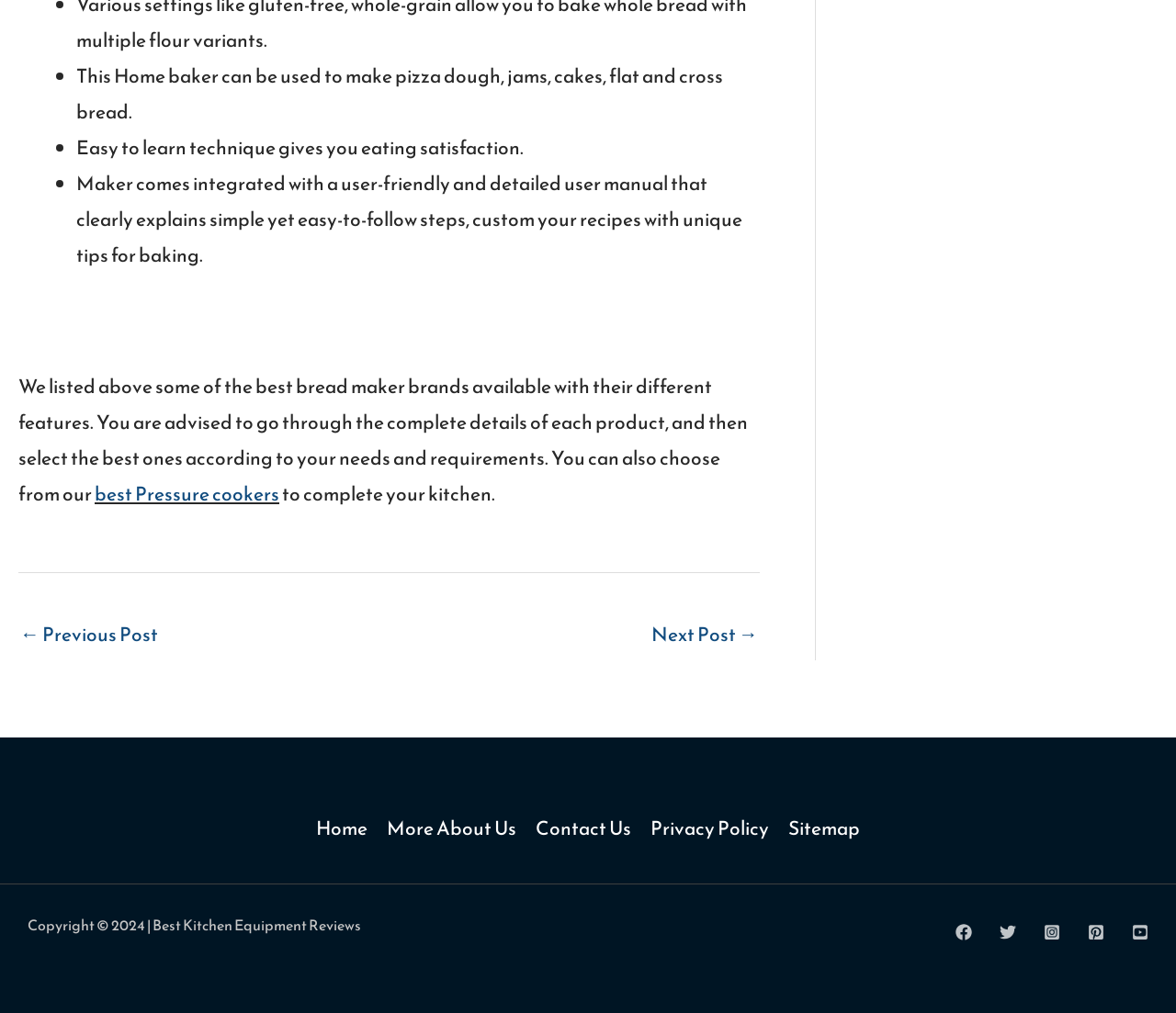Determine the bounding box for the described UI element: "Log in / Sign up".

None